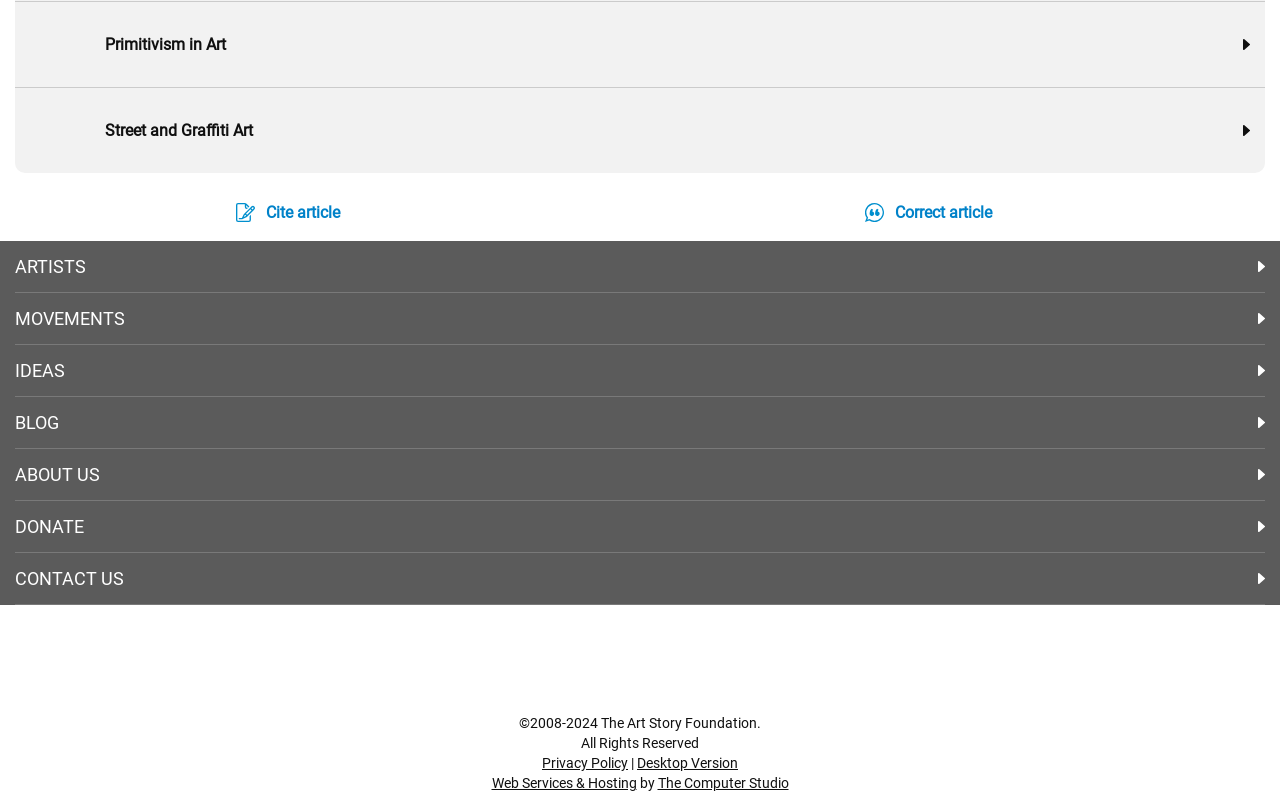Answer this question in one word or a short phrase: What is the name of the company that provides web services and hosting?

The Computer Studio